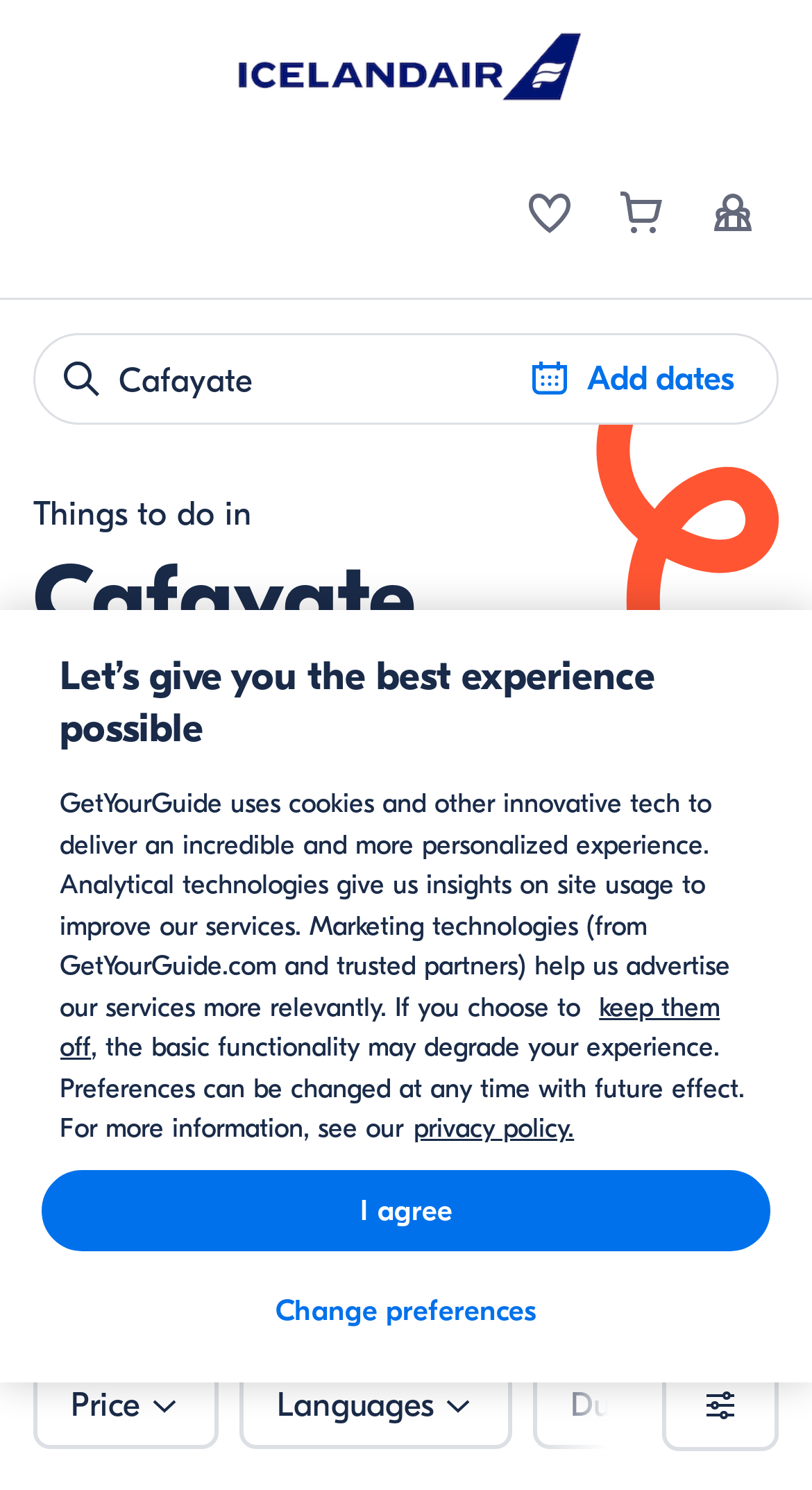Detail the various sections and features present on the webpage.

This webpage is about finding top-rated and best-reviewed tours and activities in Cafayate for 2024. At the top, there are three links: "Icelandair", "Wishlist", and "Cart", each accompanied by a button and an image. To the right of these links, there is a "Profile" link with a button and an image. Below these links, there is a search bar with a placeholder text "Find places and things to do" and a button "Add dates".

The main content of the page is divided into two sections. The first section has a heading "Things to do in Cafayate" and features two links with images and captions, one for "Travelers recommend" and the other for "Food & drinks". The second section has a heading "All activities" and features three buttons for filtering activities by "Price", "Languages", and "Duration", each with an accompanying image.

At the bottom of the page, there is a banner with an image and a text "Earn 2 Saga Points for every €1 spent on tours and activities with GetYourGuide!". There is also a cookie banner with a heading "Let’s give you the best experience possible" and a text explaining the use of cookies and other technologies on the website. The cookie banner has two buttons: "Change preferences" and "I agree".